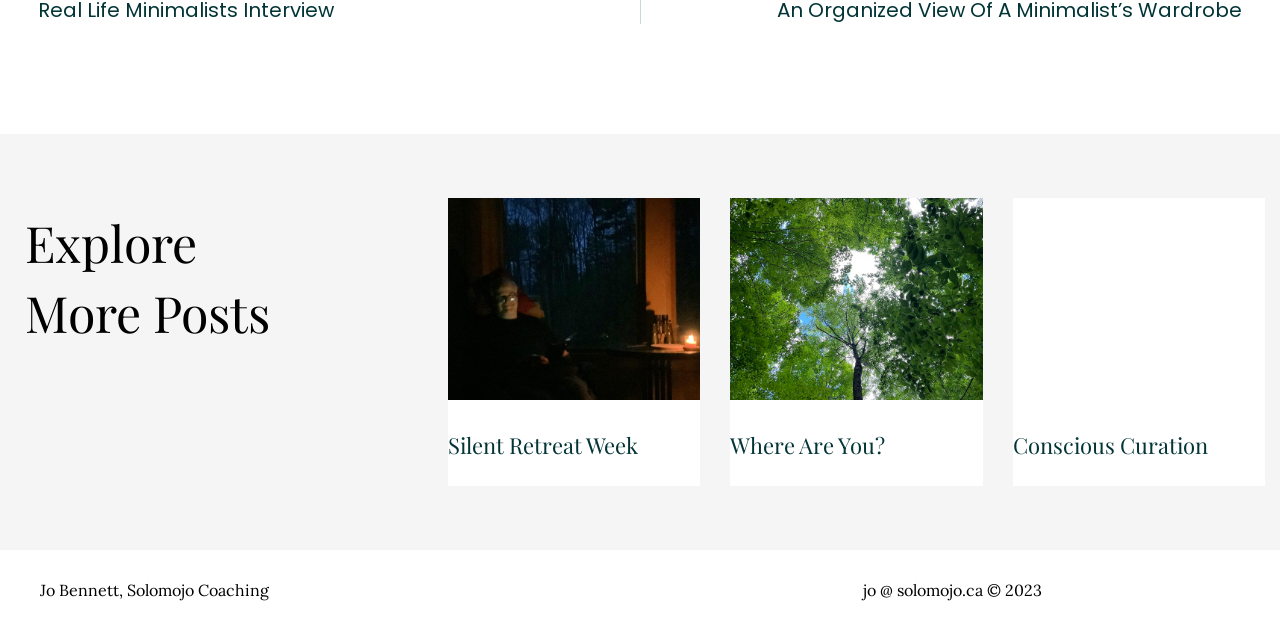What is the contact email of the author?
Look at the image and respond with a one-word or short-phrase answer.

jo@solomojo.ca